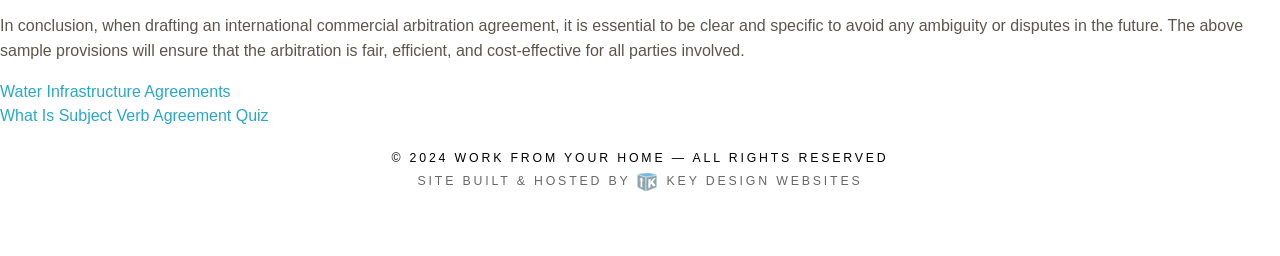Using the description "简体中文", predict the bounding box of the relevant HTML element.

None